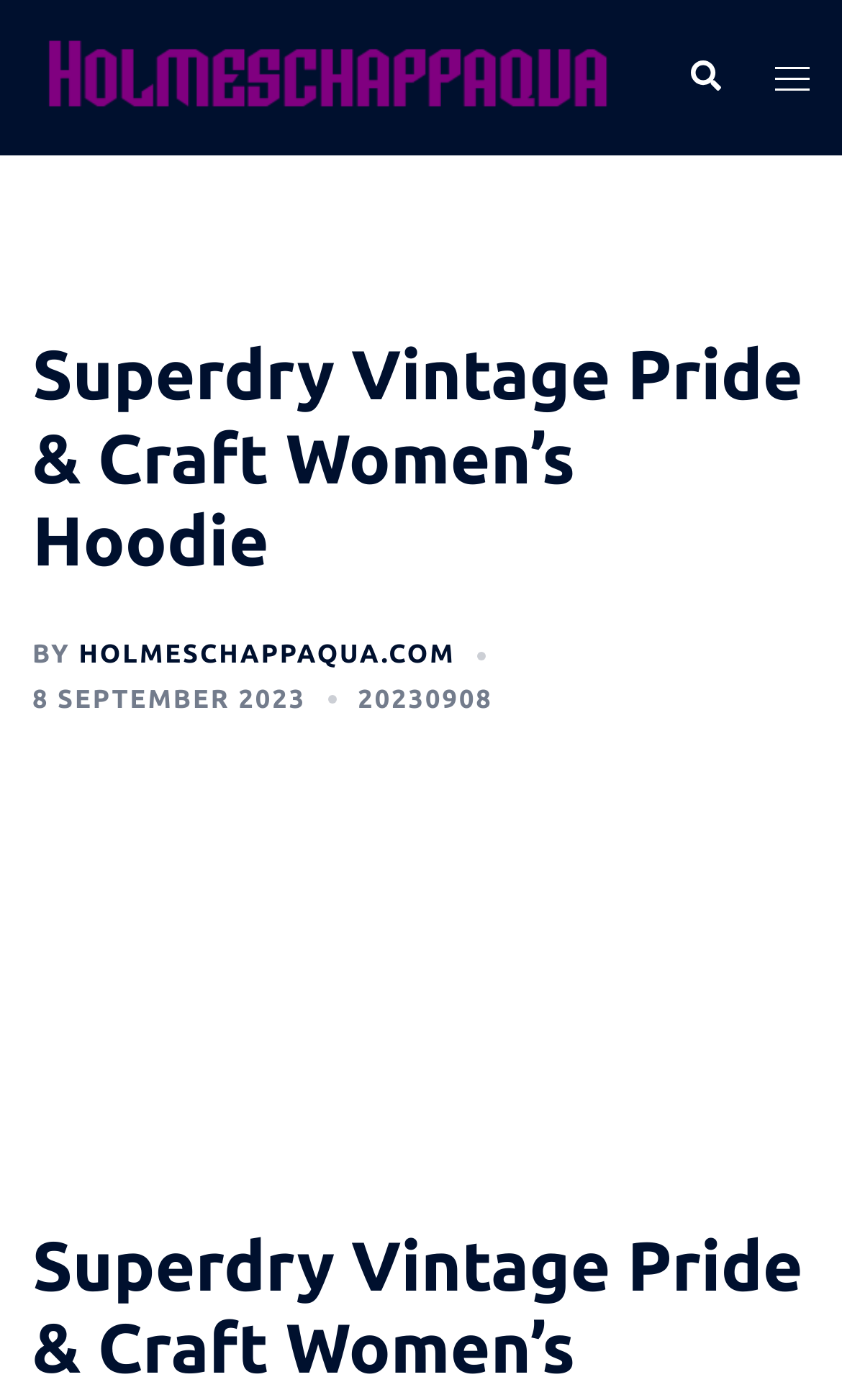Please answer the following question using a single word or phrase: 
Can the menu be toggled?

Yes